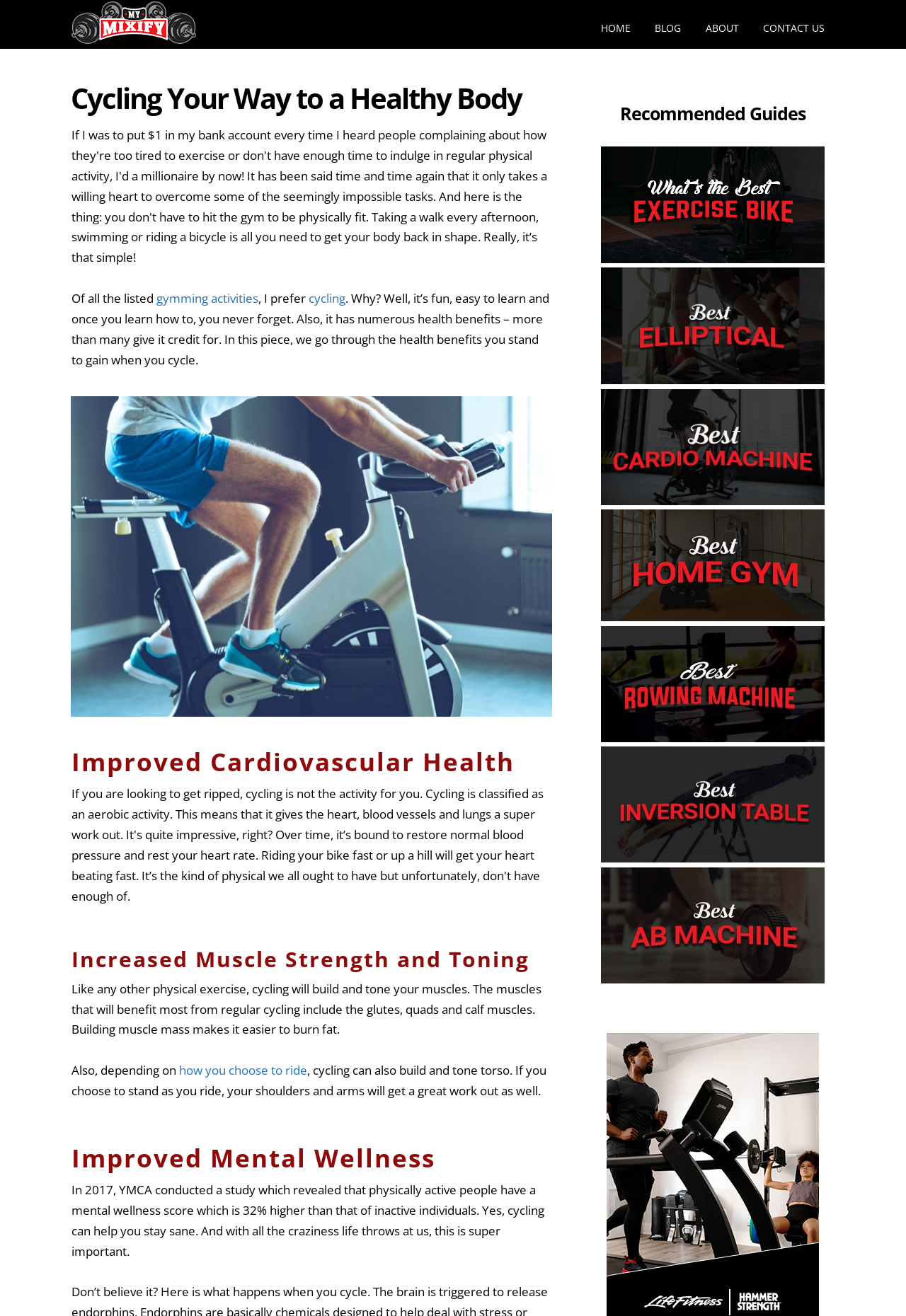Given the description alt="ab workout machines", predict the bounding box coordinates of the UI element. Ensure the coordinates are in the format (top-left x, top-left y, bottom-right x, bottom-right y) and all values are between 0 and 1.

[0.664, 0.738, 0.91, 0.75]